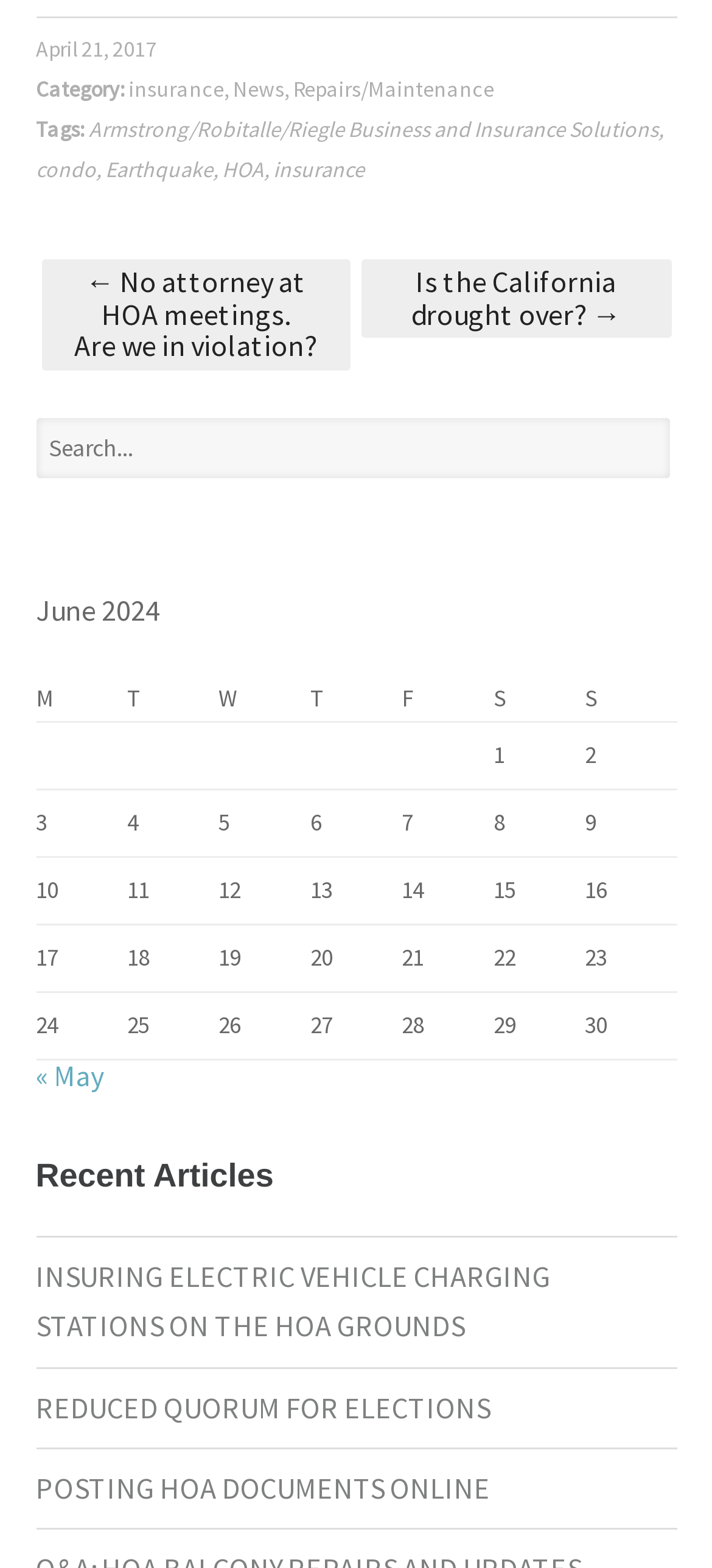How many columns are in the table?
Please give a detailed and elaborate answer to the question based on the image.

The table has 7 columns, which are labeled as 'M', 'T', 'W', 'T', 'F', 'S', and 'S'.